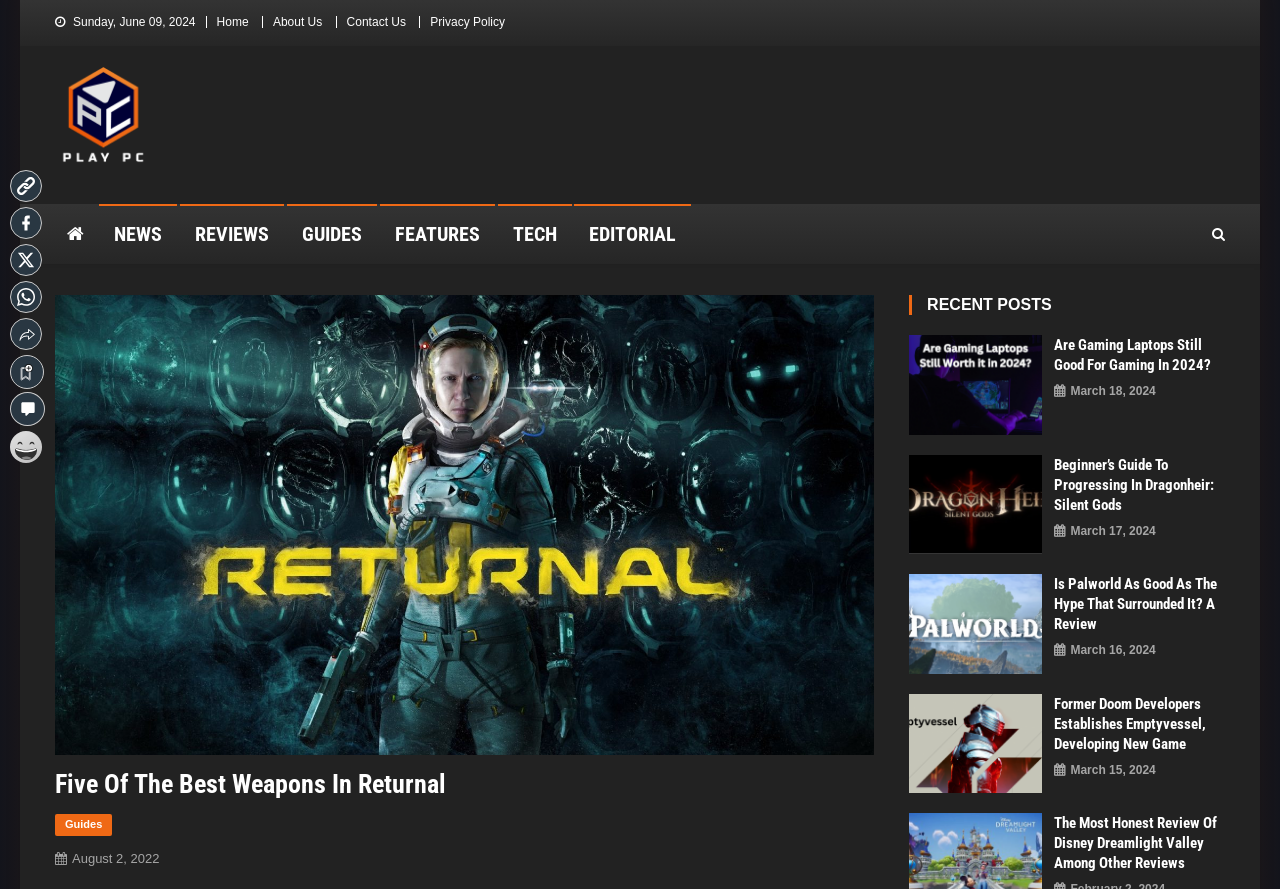Please locate the bounding box coordinates of the element that should be clicked to complete the given instruction: "Read the review of 'Disney Dreamlight Valley'".

[0.824, 0.915, 0.957, 0.982]